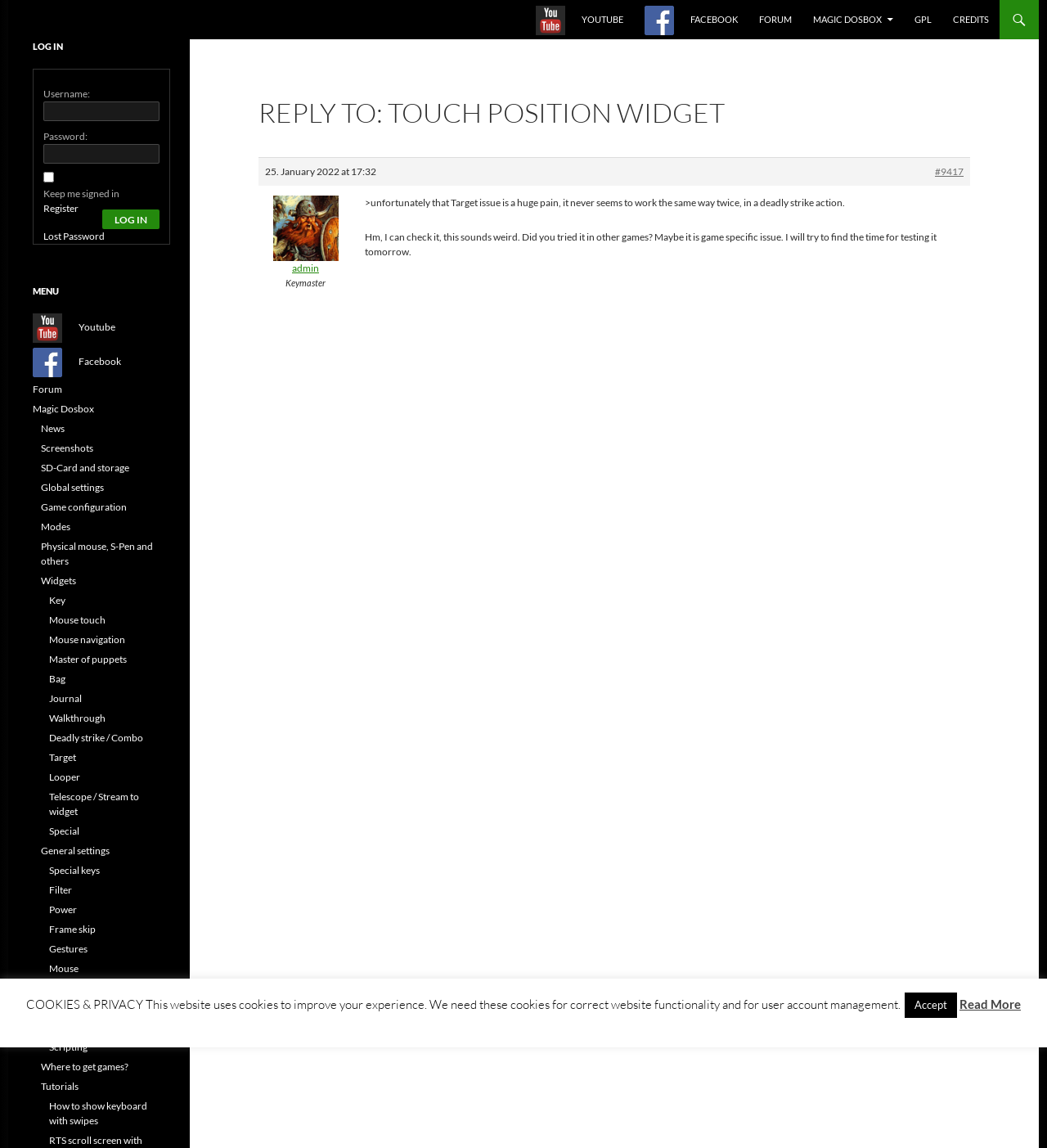Please specify the bounding box coordinates of the clickable region necessary for completing the following instruction: "log in". The coordinates must consist of four float numbers between 0 and 1, i.e., [left, top, right, bottom].

[0.098, 0.182, 0.152, 0.2]